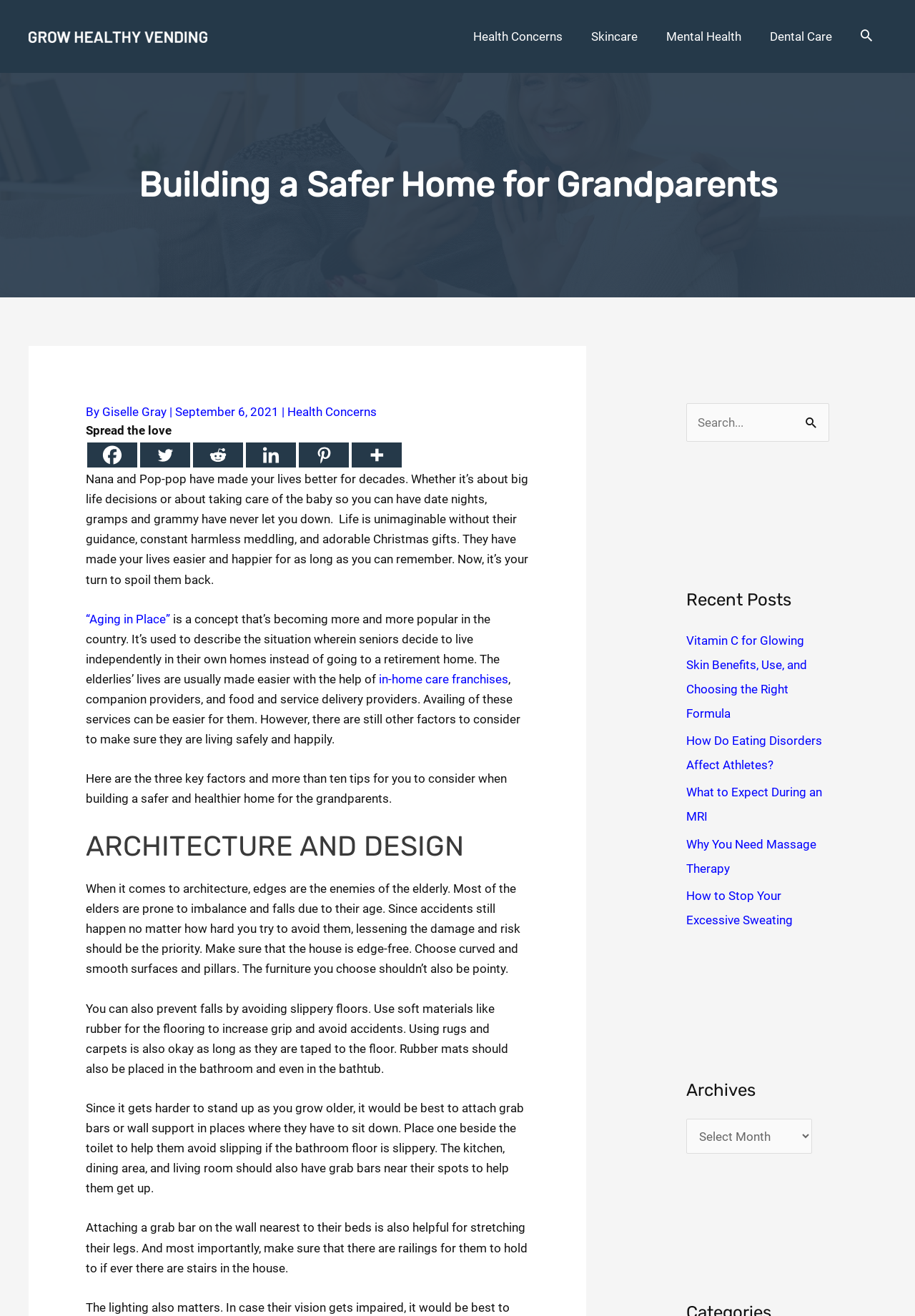Kindly respond to the following question with a single word or a brief phrase: 
What type of flooring is recommended to prevent falls?

Soft materials like rubber